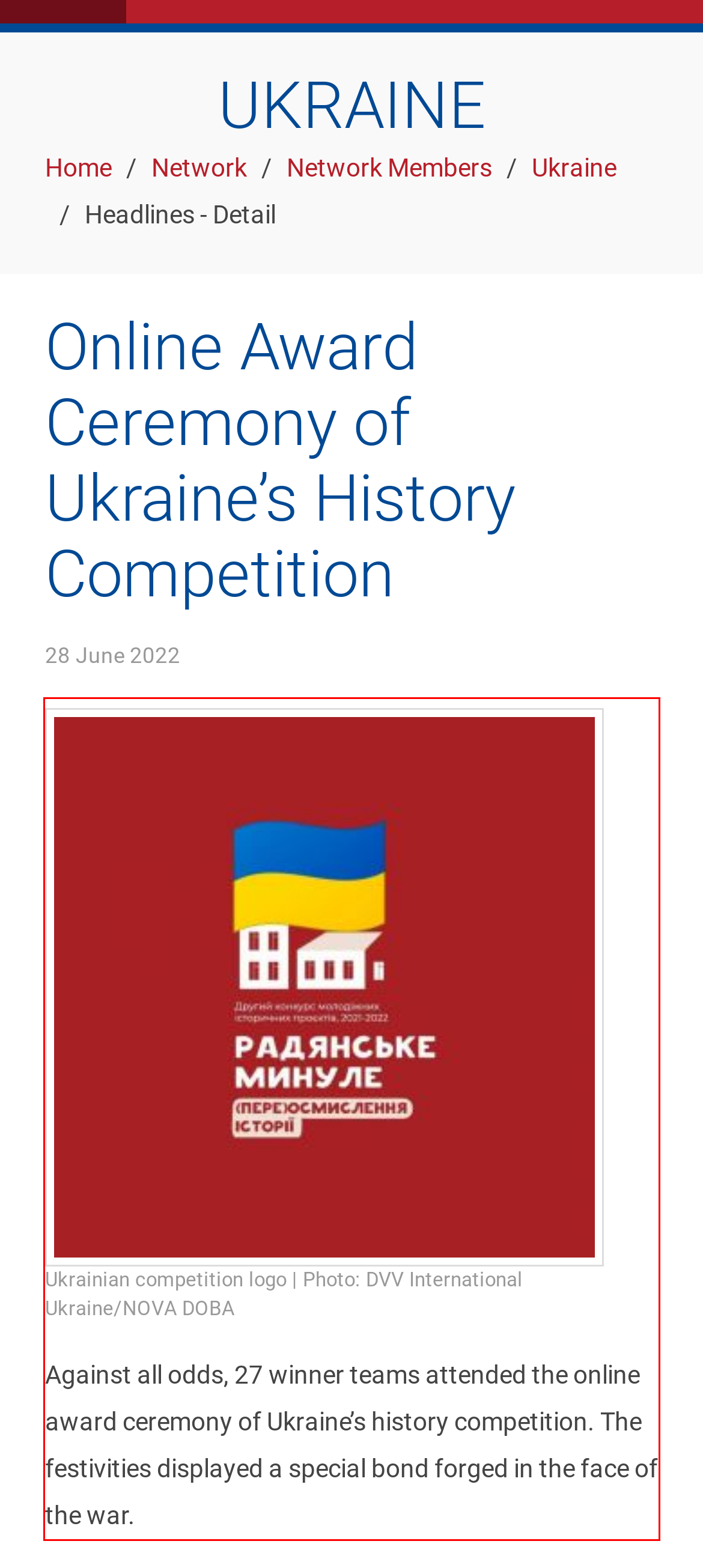Analyze the screenshot of the webpage and extract the text from the UI element that is inside the red bounding box.

Against all odds, 27 winner teams attended the online award ceremony of Ukraine’s history competition. The festivities displayed a special bond forged in the face of the war.